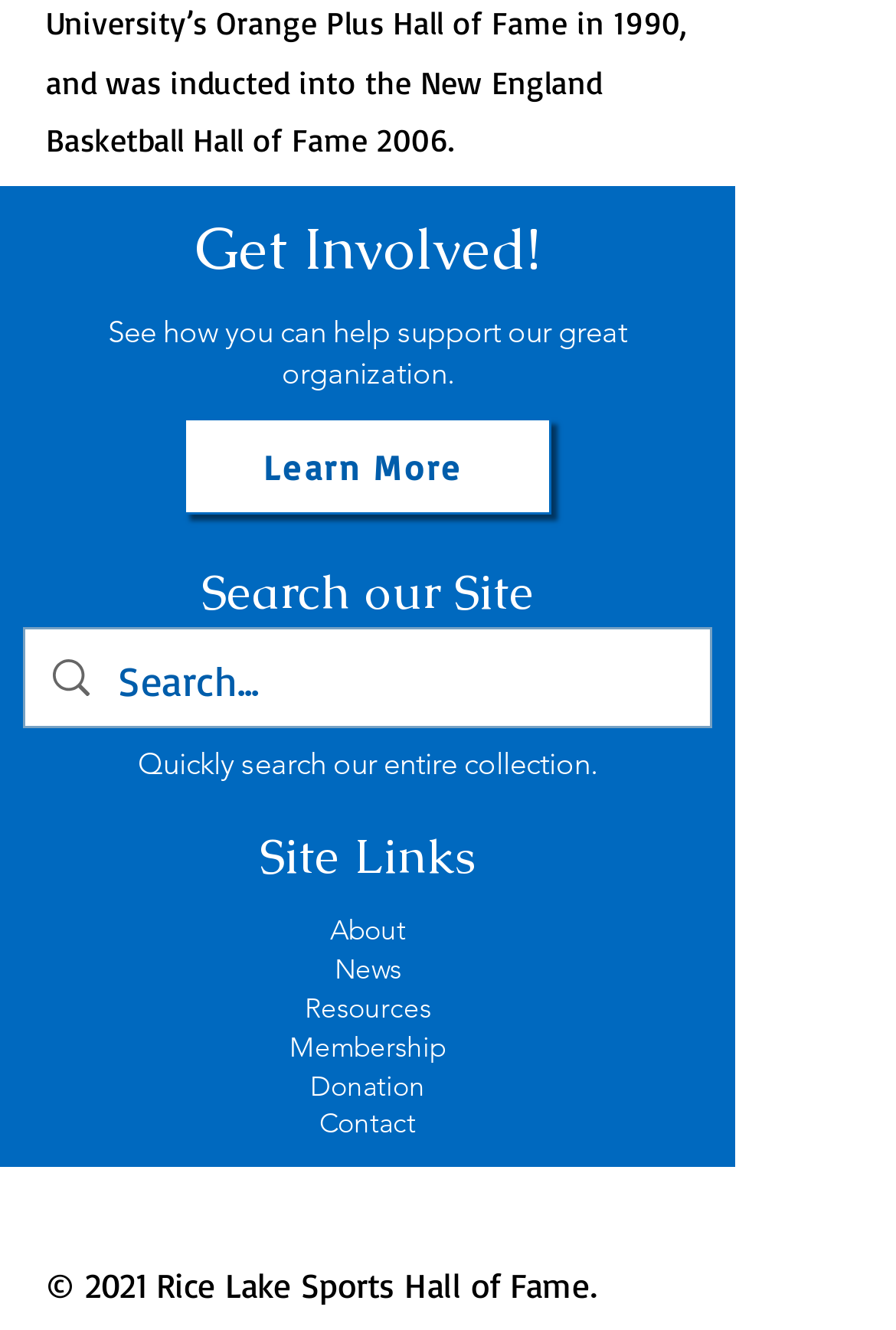Kindly determine the bounding box coordinates for the area that needs to be clicked to execute this instruction: "Visit the News page".

[0.373, 0.715, 0.447, 0.741]